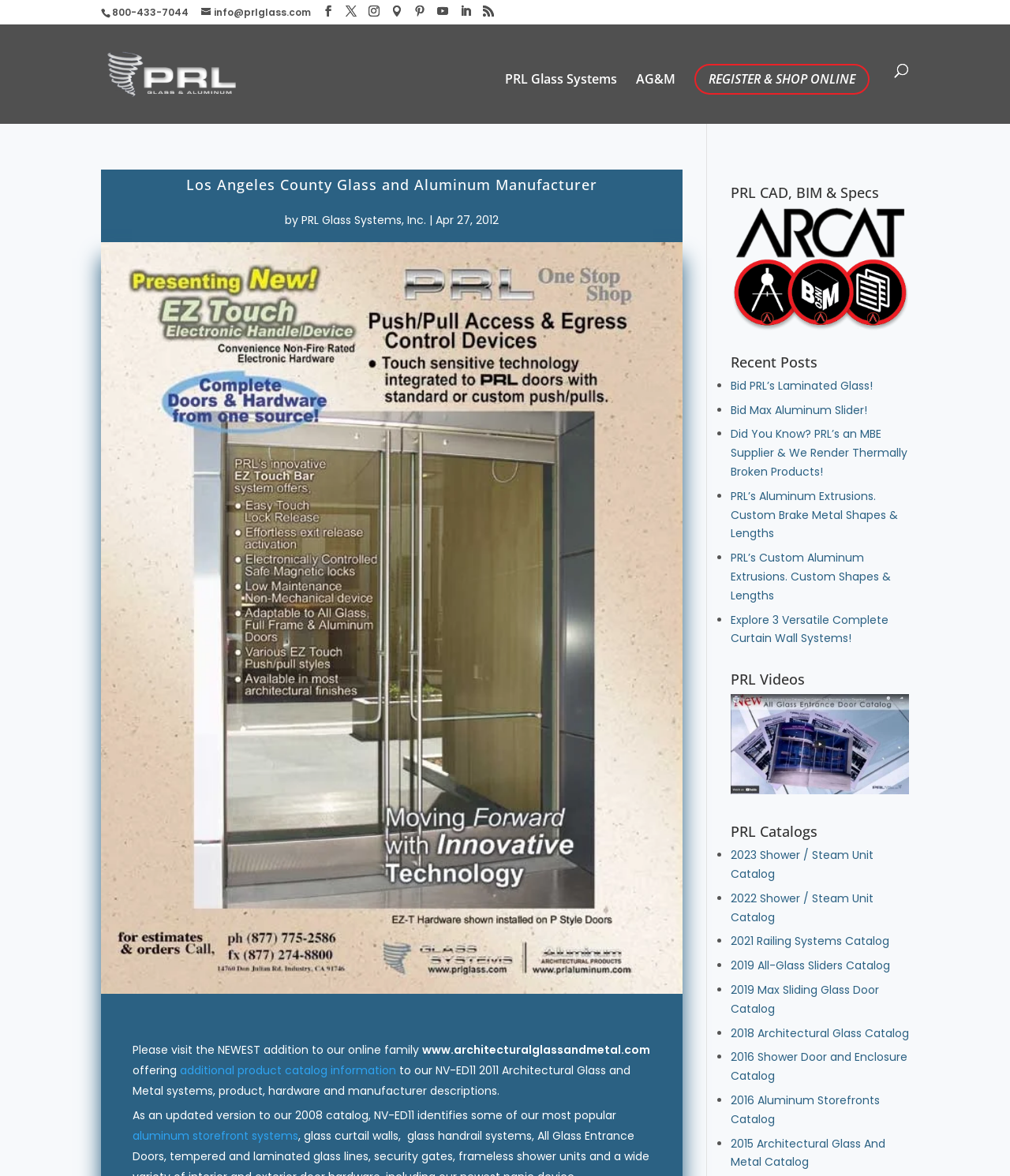Identify the bounding box coordinates of the region I need to click to complete this instruction: "Register and shop online".

[0.688, 0.054, 0.861, 0.08]